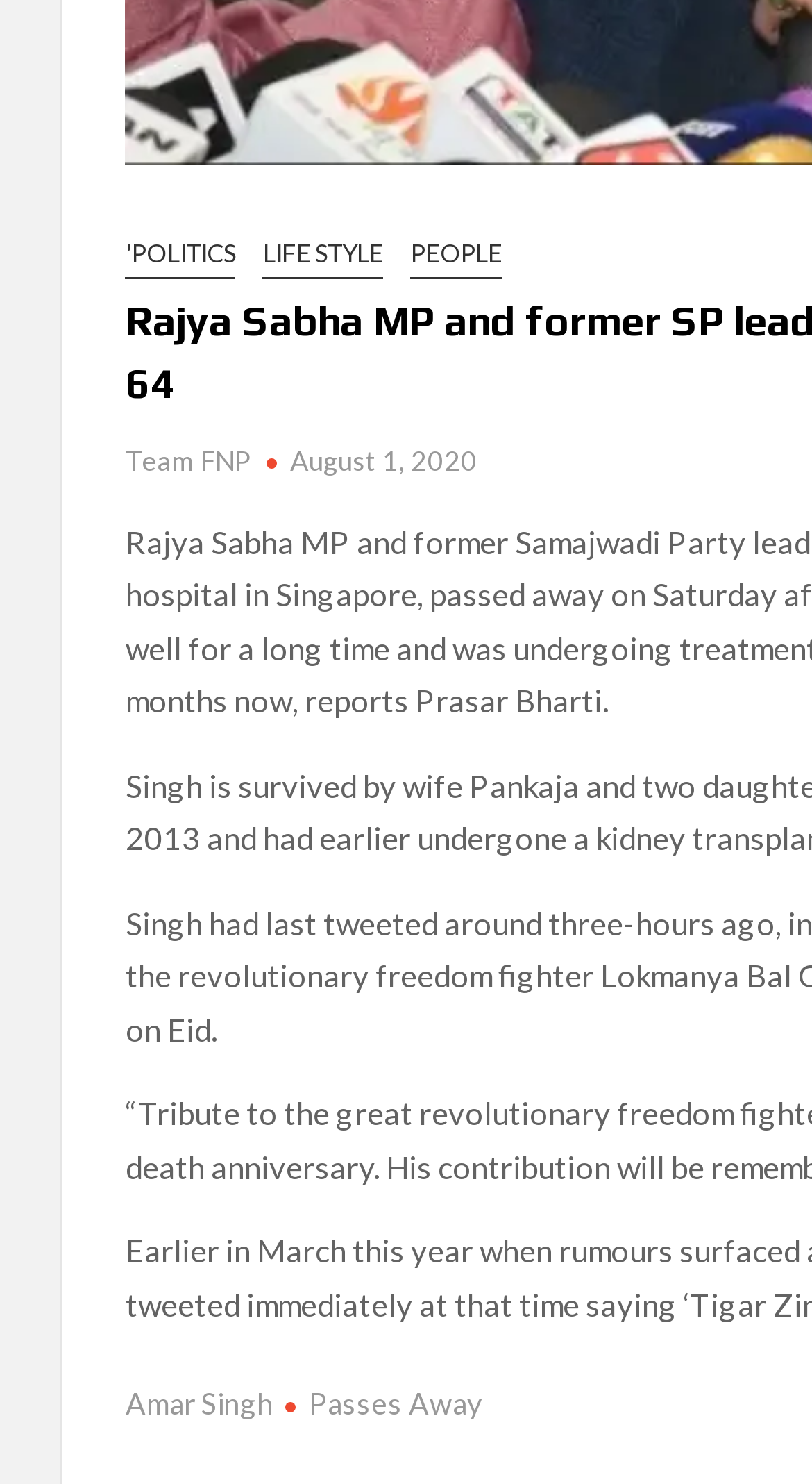Predict the bounding box of the UI element that fits this description: "August 1, 2020".

[0.357, 0.299, 0.588, 0.321]